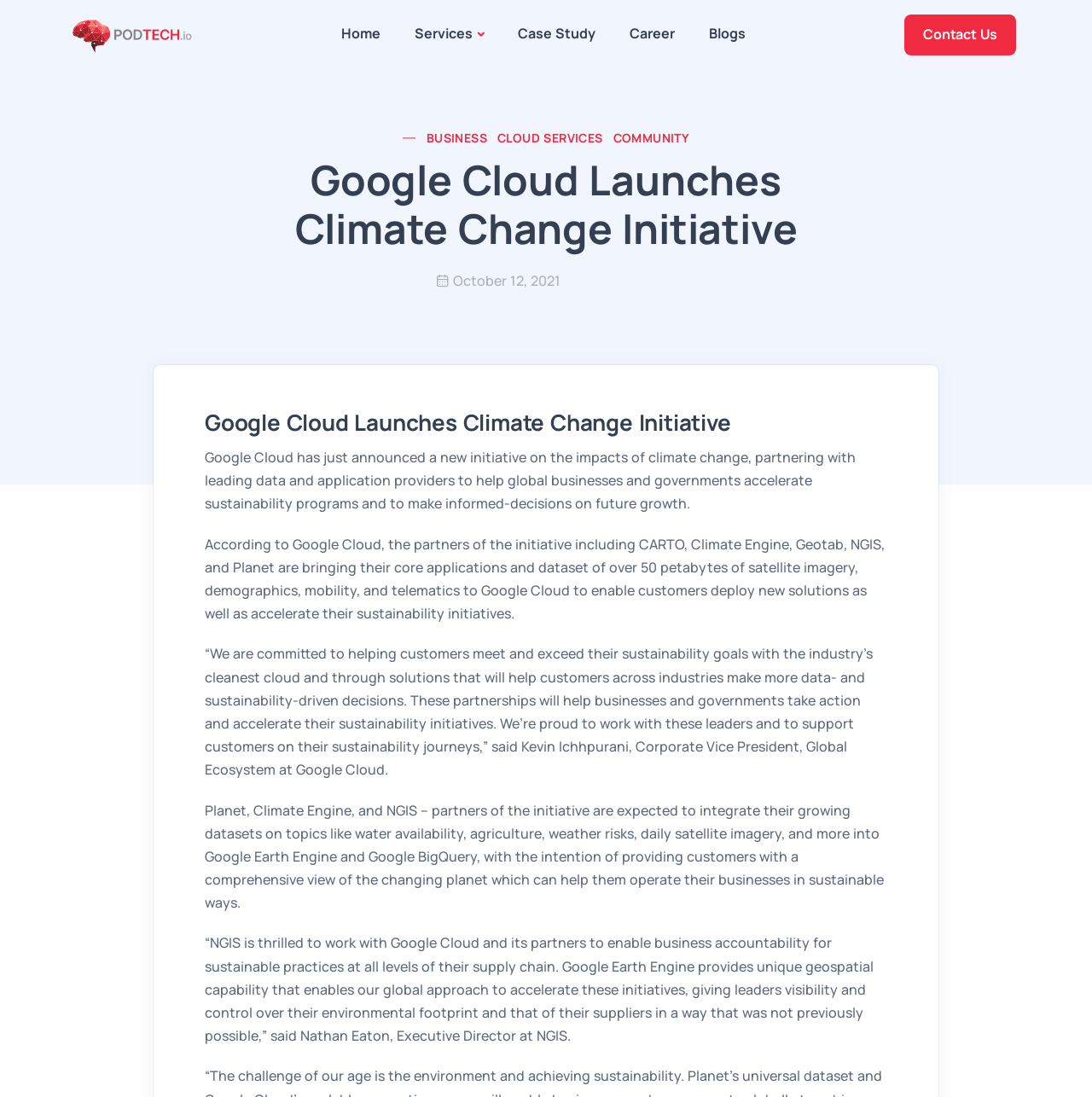Identify the first-level heading on the webpage and generate its text content.

Google Cloud Launches Climate Change Initiative